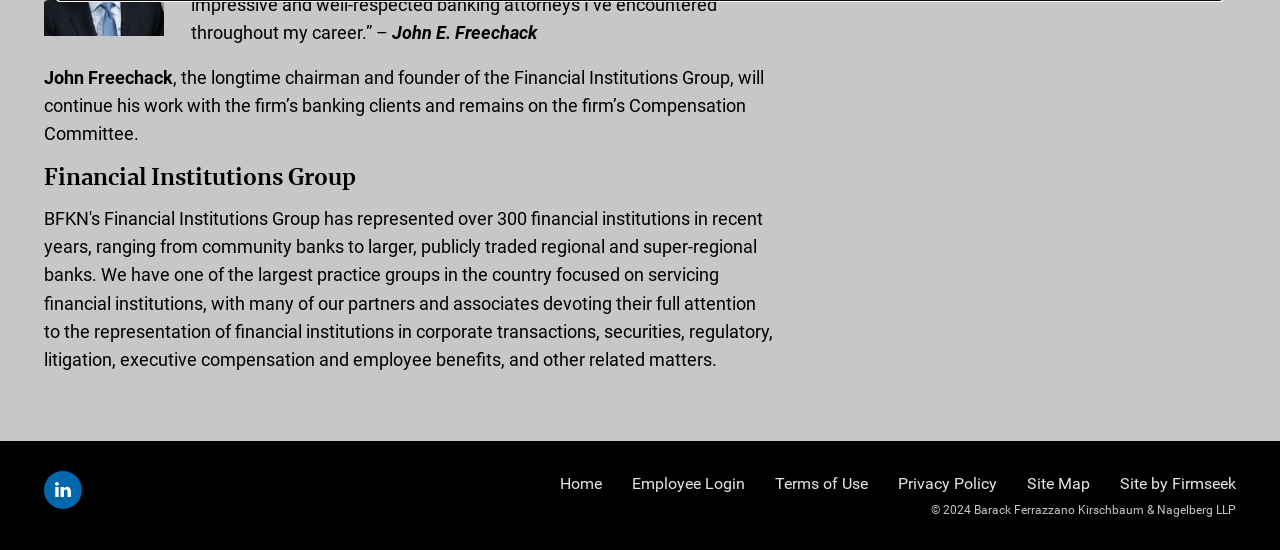Please answer the following question using a single word or phrase: 
What social media platform is linked?

Linkedin